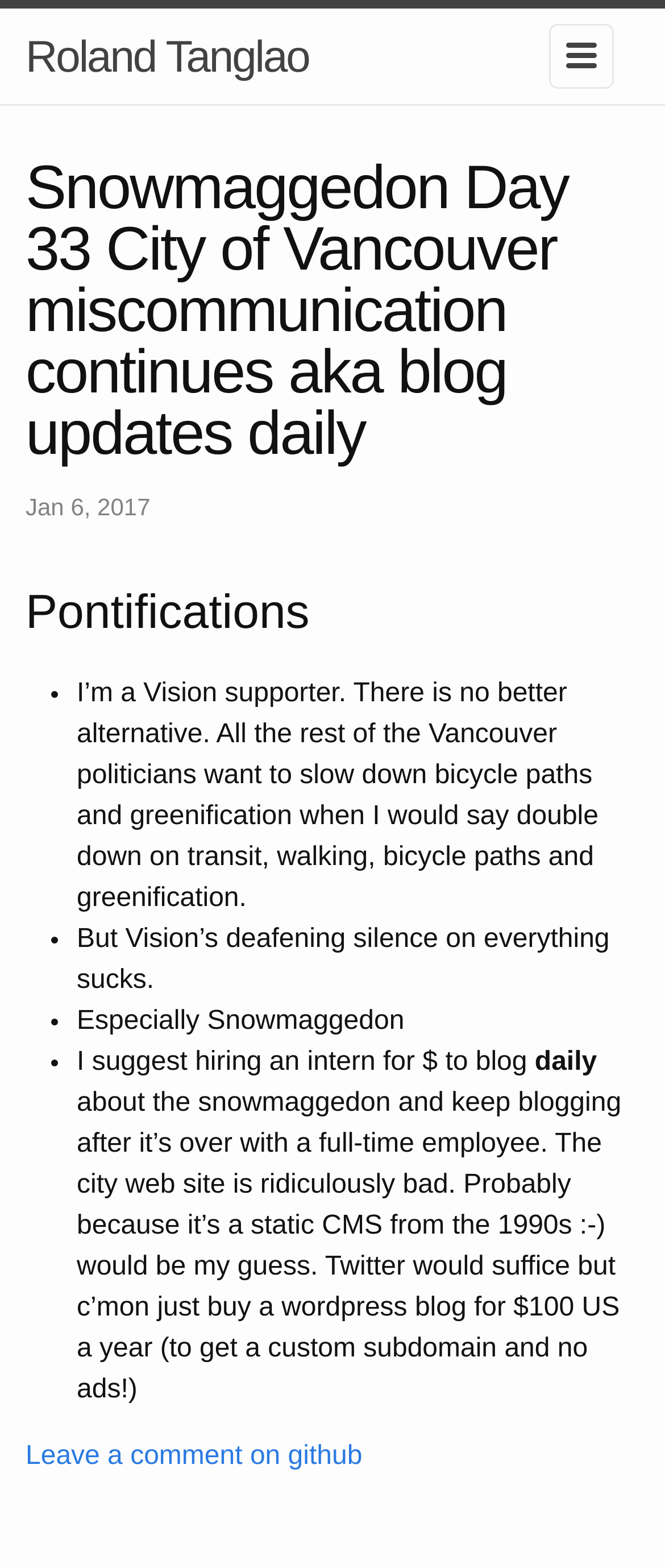What is the topic of the blog post?
Please respond to the question thoroughly and include all relevant details.

The topic of the blog post is Snowmaggedon, which is mentioned in the main heading and throughout the article. The author discusses their thoughts on the city's handling of Snowmaggedon and proposes solutions.